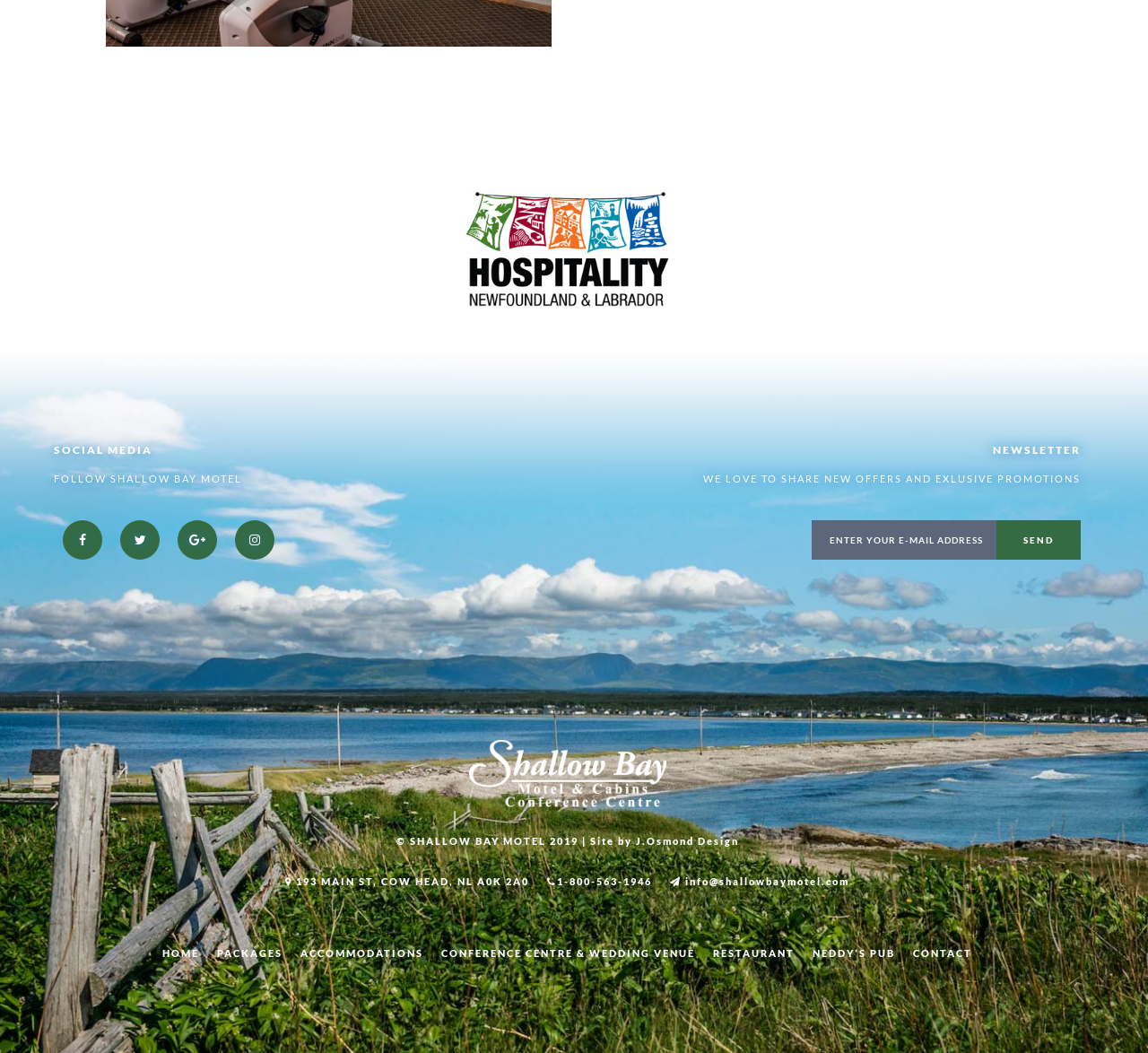Pinpoint the bounding box coordinates of the clickable area needed to execute the instruction: "Contact through email". The coordinates should be specified as four float numbers between 0 and 1, i.e., [left, top, right, bottom].

[0.584, 0.831, 0.74, 0.844]